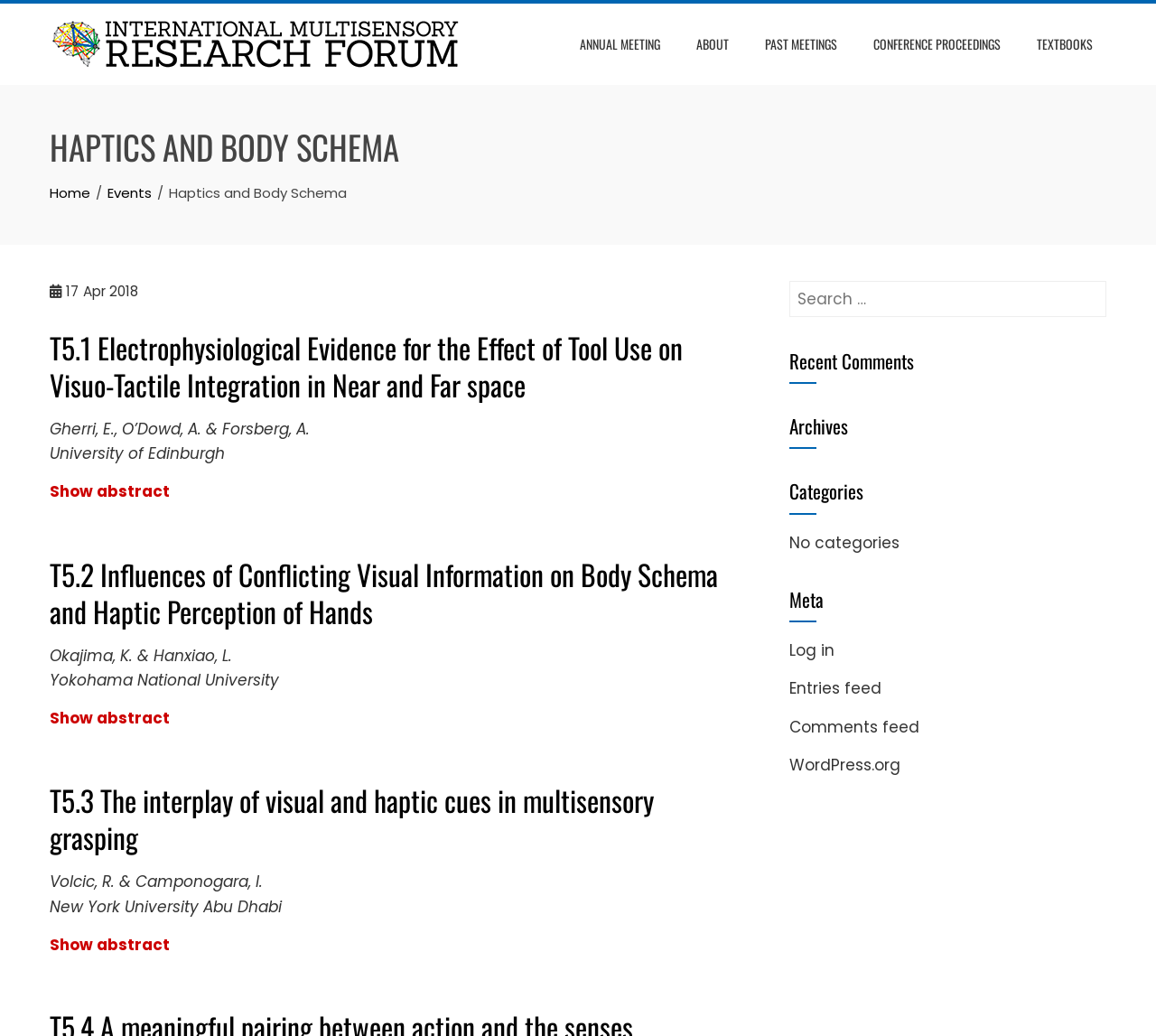Find the bounding box coordinates of the element I should click to carry out the following instruction: "Log in to the website".

[0.683, 0.617, 0.722, 0.638]